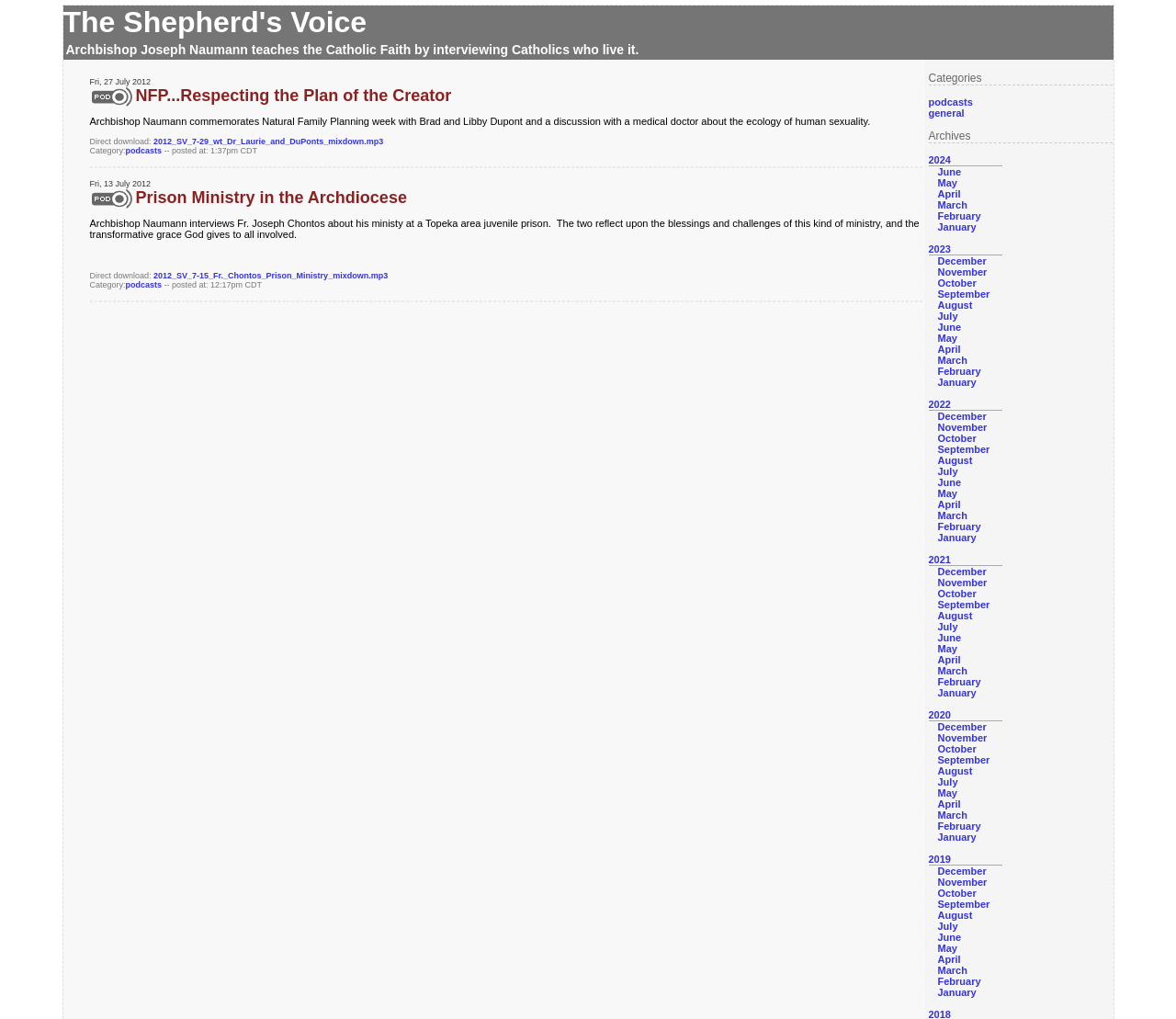Predict the bounding box coordinates for the UI element described as: "February". The coordinates should be four float numbers between 0 and 1, presented as [left, top, right, bottom].

[0.797, 0.511, 0.834, 0.522]